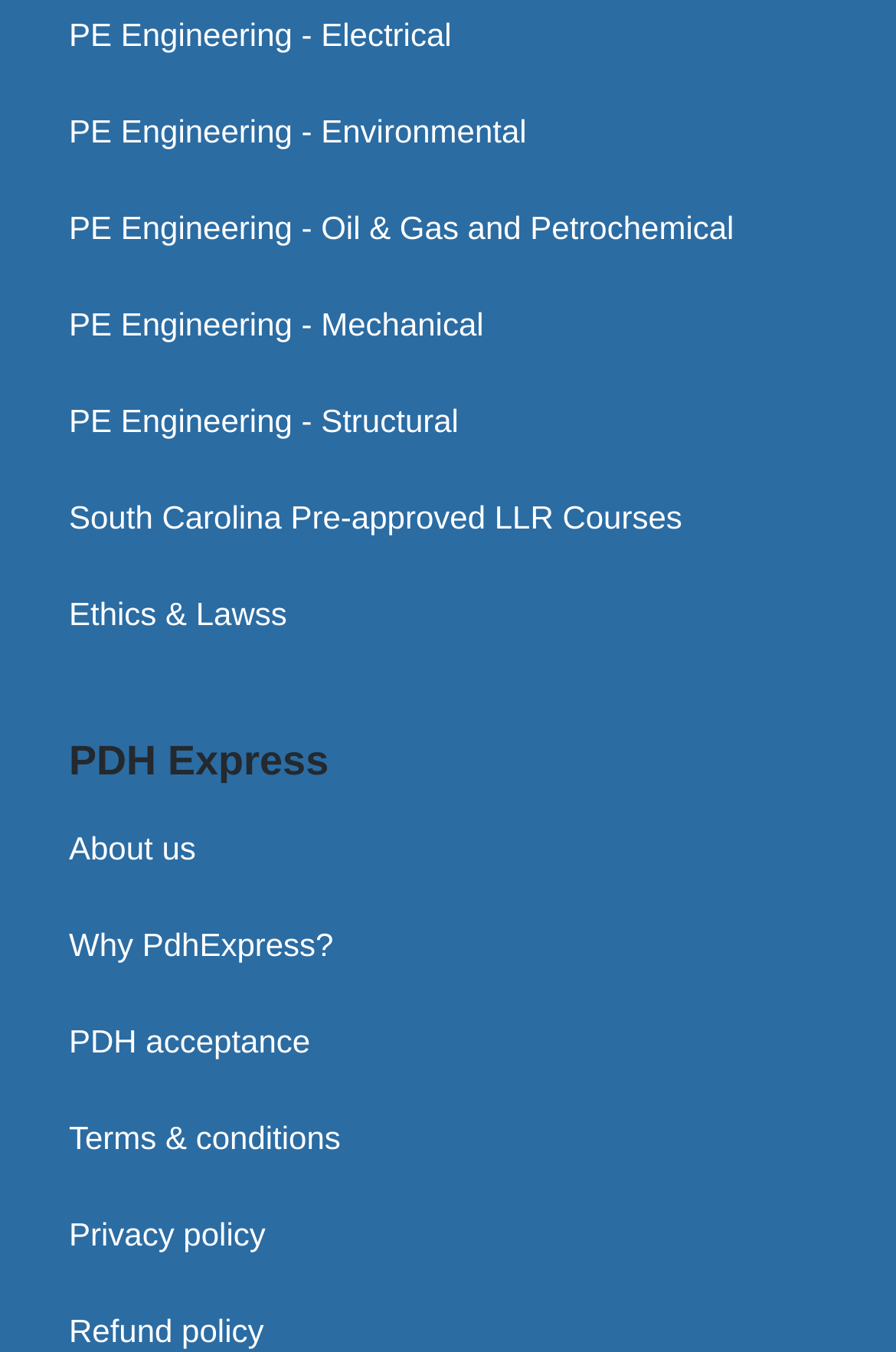What type of information can be found in the 'About us' section?
Please provide a single word or phrase in response based on the screenshot.

Company information